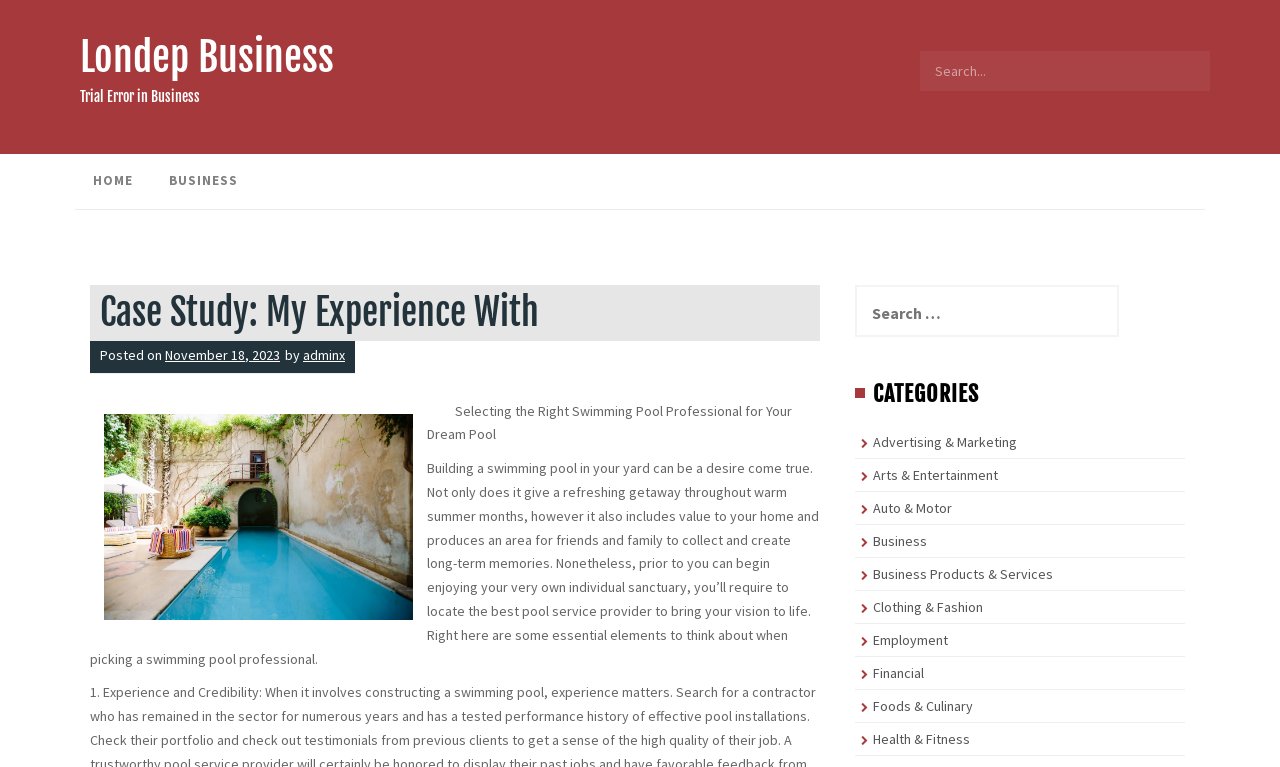Could you specify the bounding box coordinates for the clickable section to complete the following instruction: "View Business category"?

[0.682, 0.694, 0.724, 0.717]